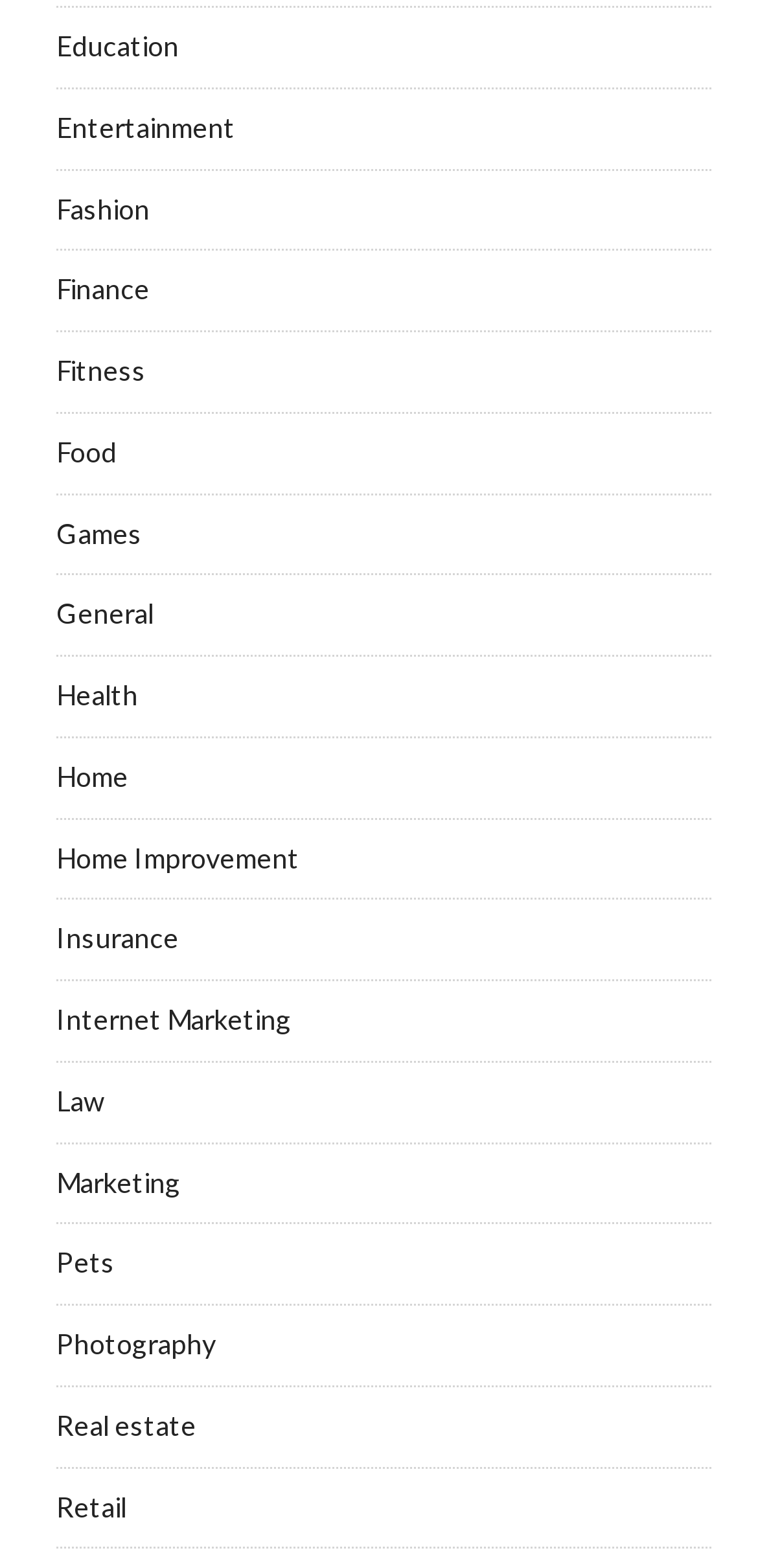How many categories start with the letter 'F'?
Give a one-word or short-phrase answer derived from the screenshot.

3